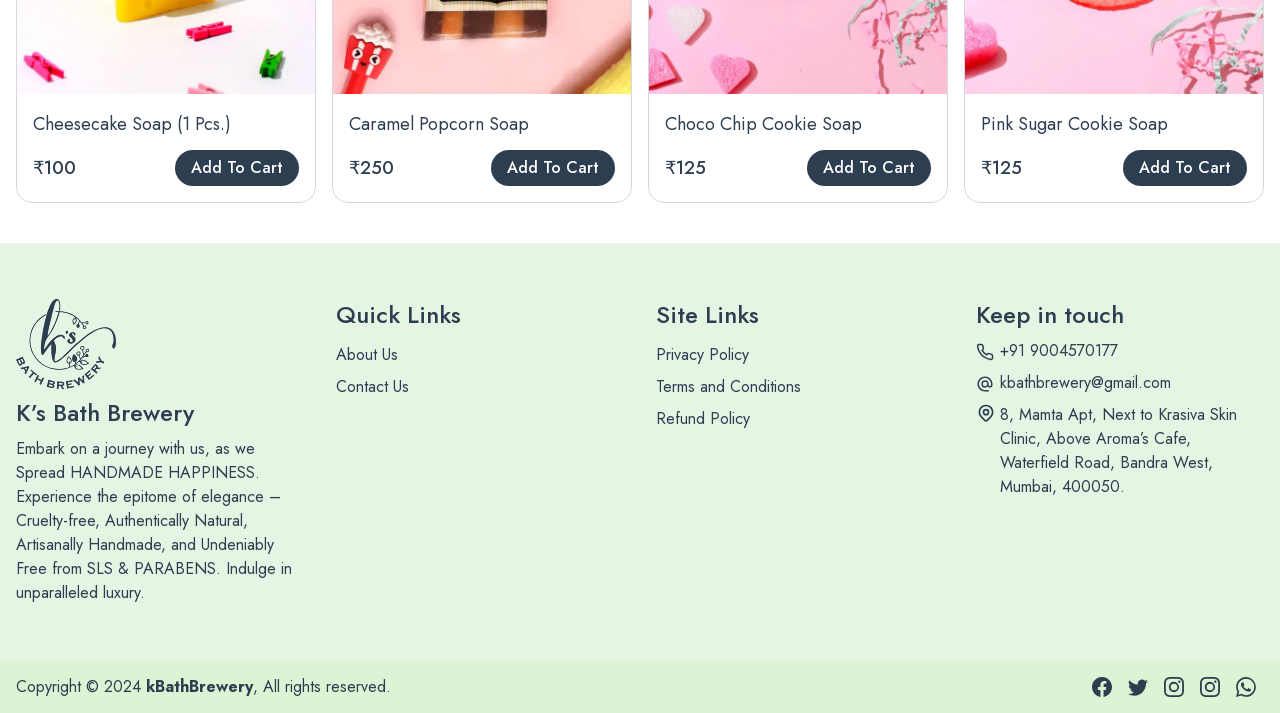Locate the bounding box coordinates of the segment that needs to be clicked to meet this instruction: "Add Caramel Popcorn Soap to cart".

[0.384, 0.21, 0.48, 0.26]